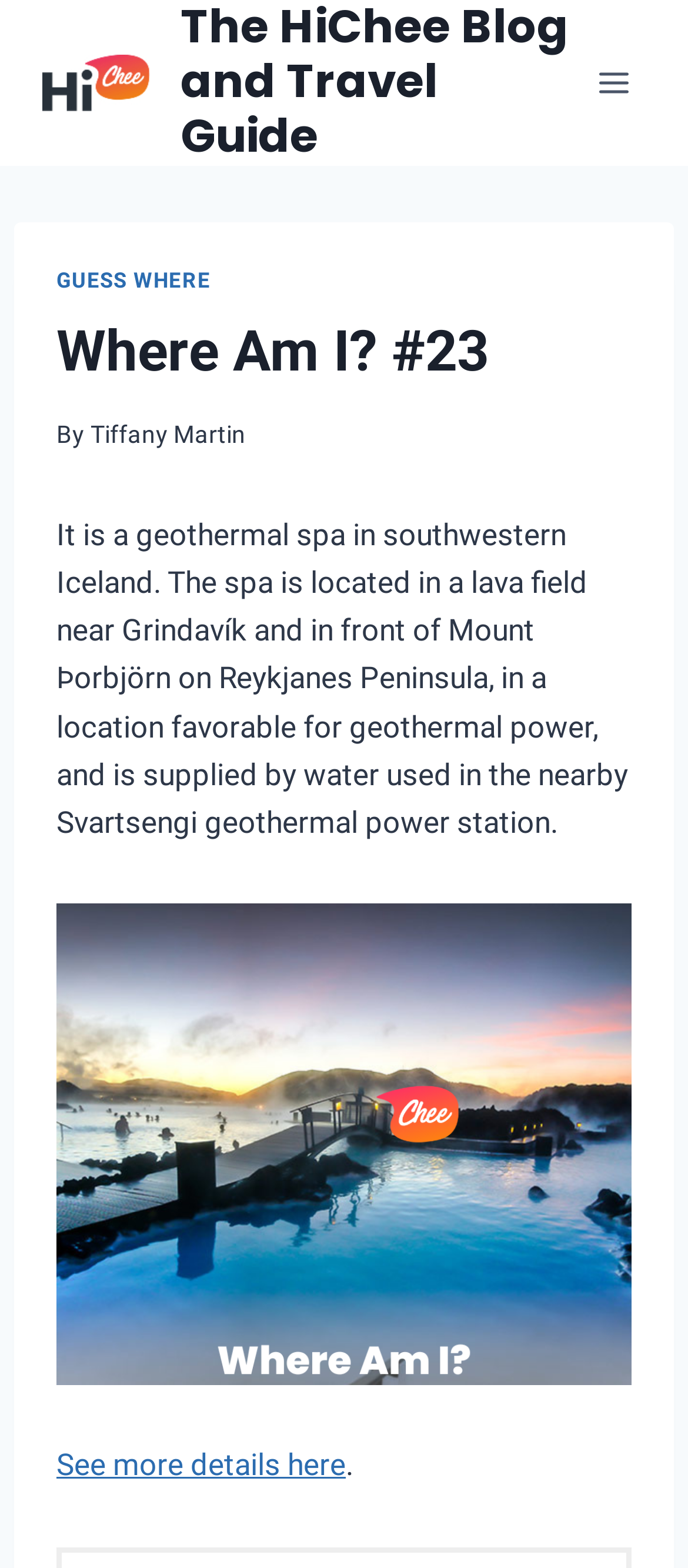What is the location of the geothermal spa?
Provide a detailed answer to the question using information from the image.

I found this answer by reading the static text that describes the geothermal spa, which mentions that it is located in a lava field near Grindavík and in front of Mount Þorbjörn on Reykjanes Peninsula in southwestern Iceland.